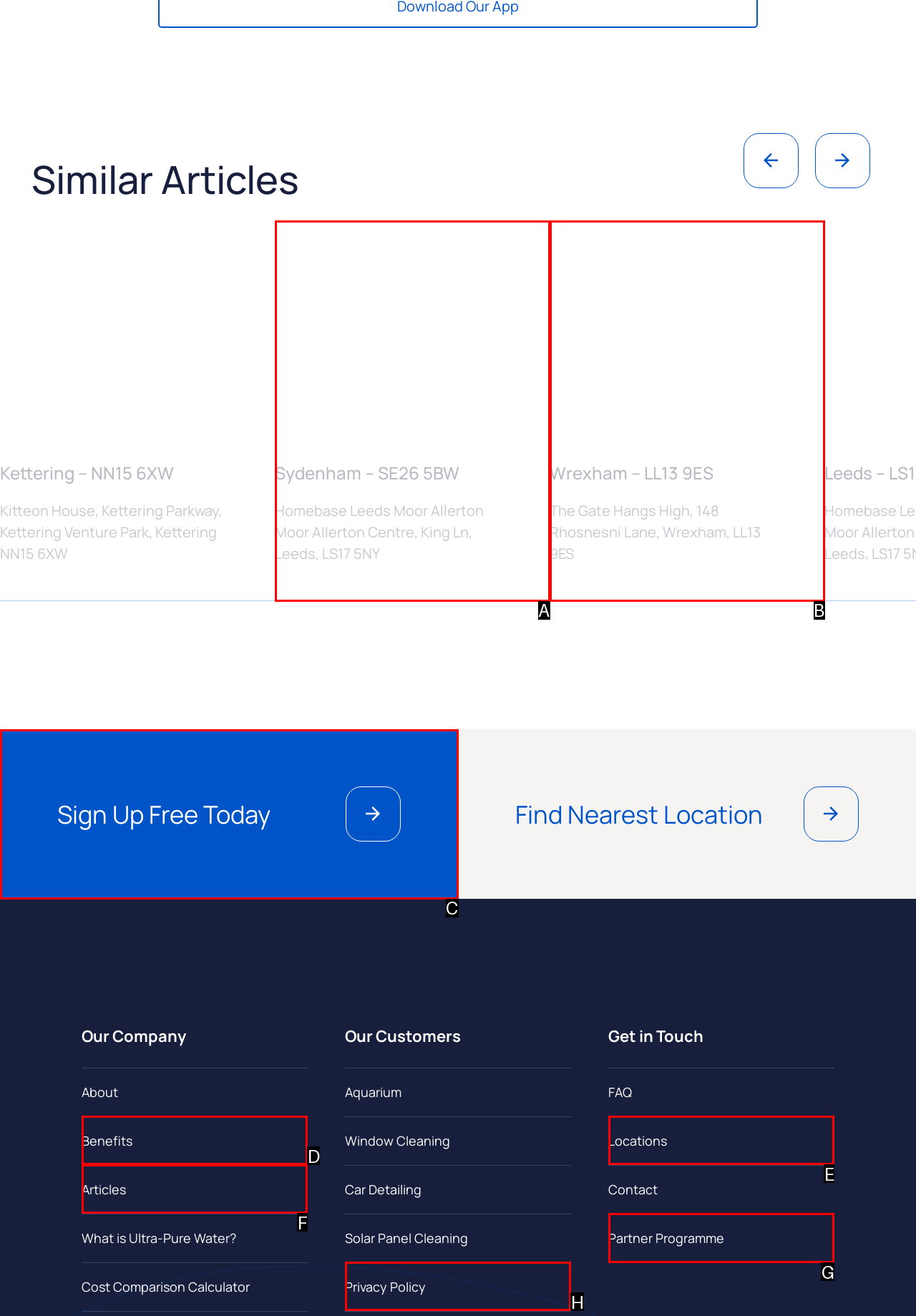Choose the HTML element that best fits the given description: Sign Up Free Today. Answer by stating the letter of the option.

C